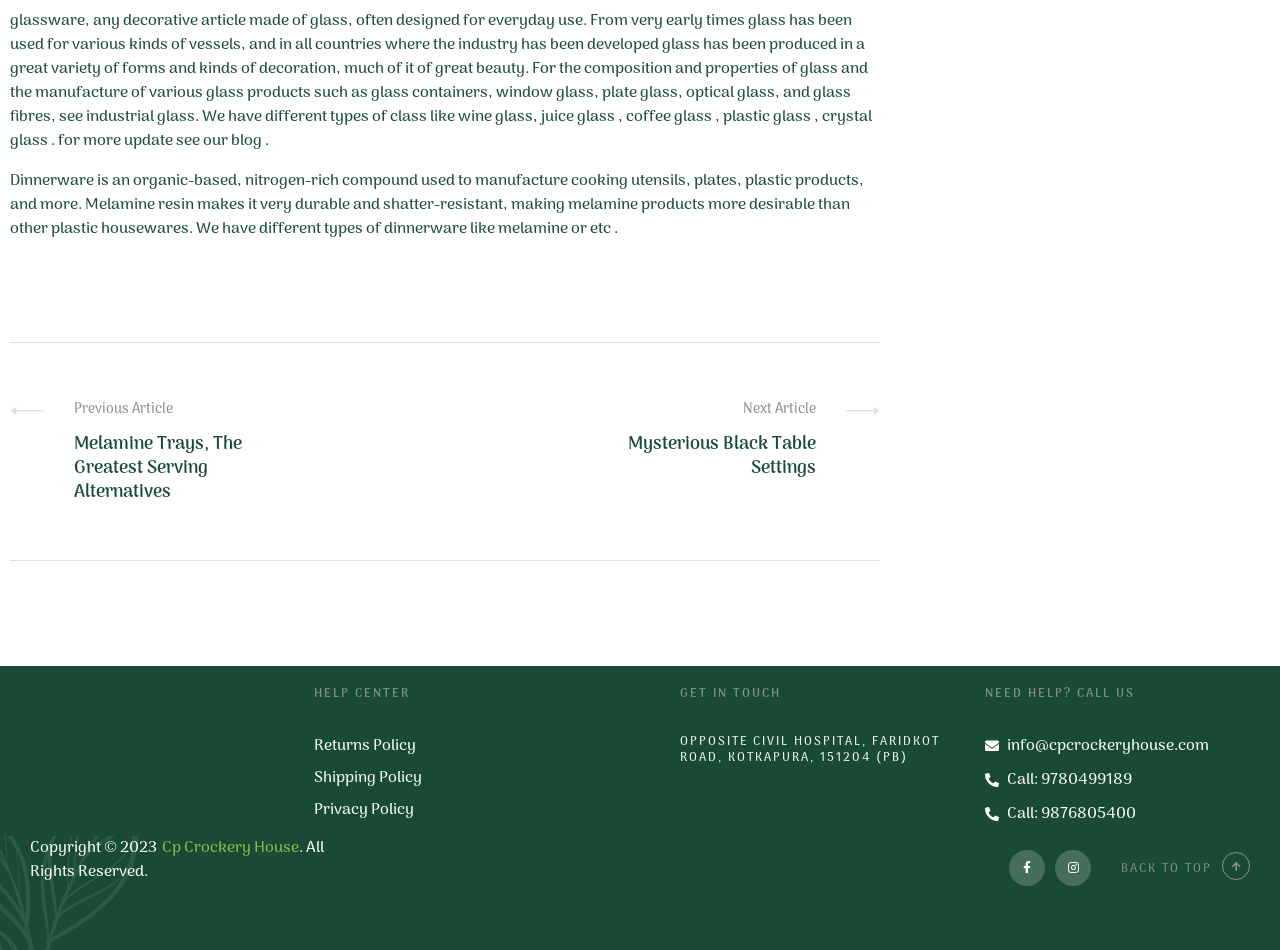What is the address of the company?
Examine the screenshot and reply with a single word or phrase.

Opposite Civil Hospital, Faridkot Road, Kotkapura, 151204 (PB)